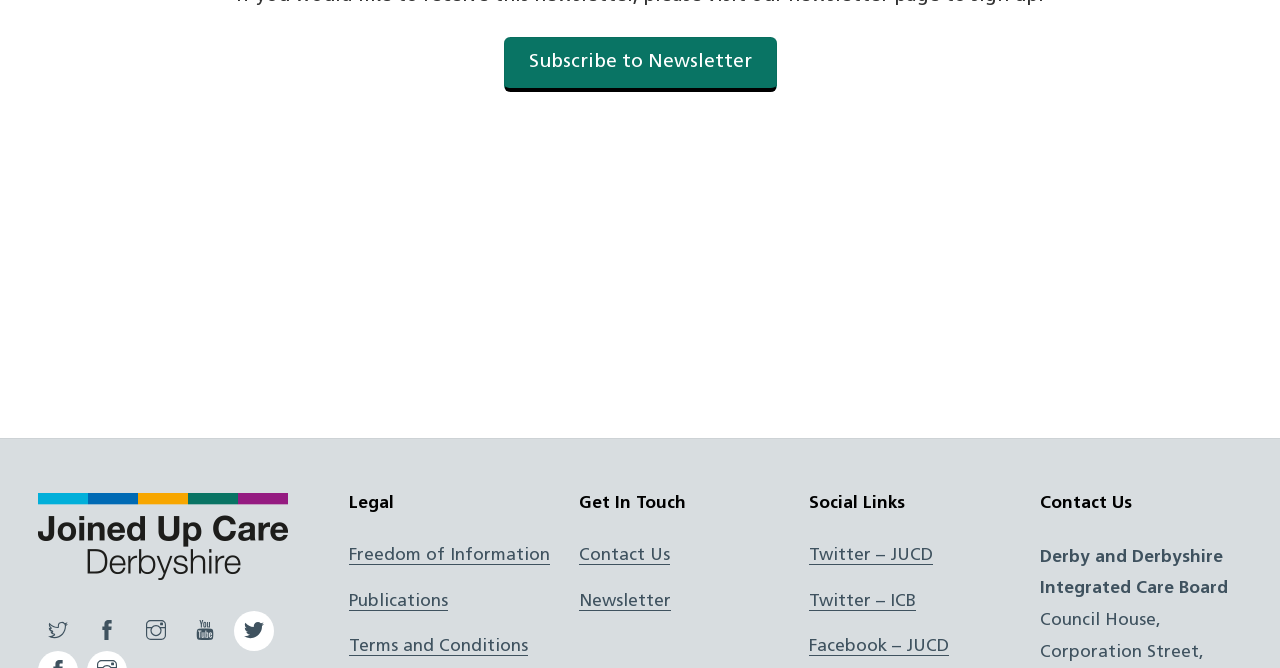Please reply with a single word or brief phrase to the question: 
What is the name of the newsletter?

Newsletter